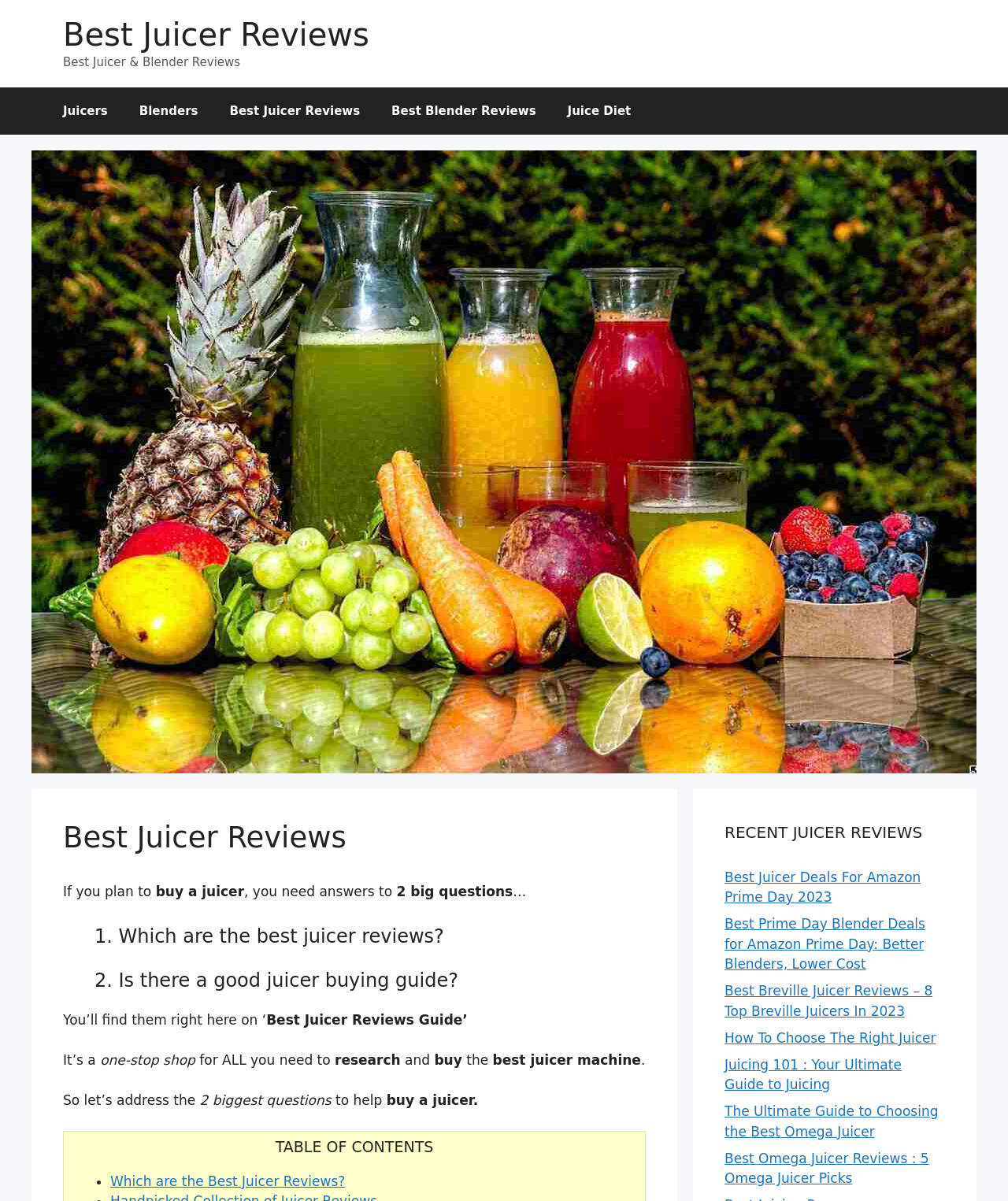What is the purpose of the 'TABLE OF CONTENTS' section?
Based on the screenshot, answer the question with a single word or phrase.

To navigate the webpage